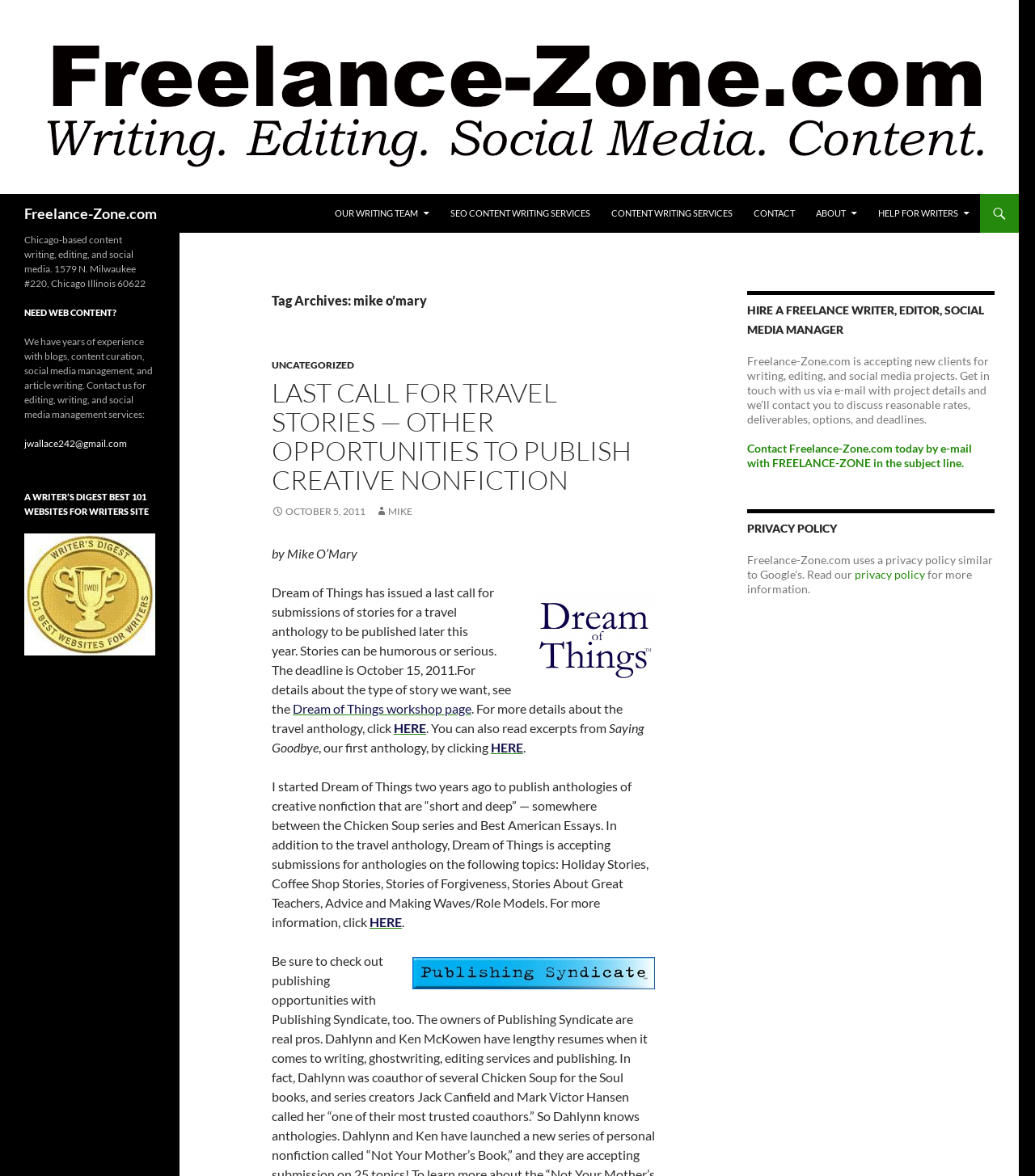Provide a brief response to the question using a single word or phrase: 
What is the name of the freelance writer?

Mike O'Mary